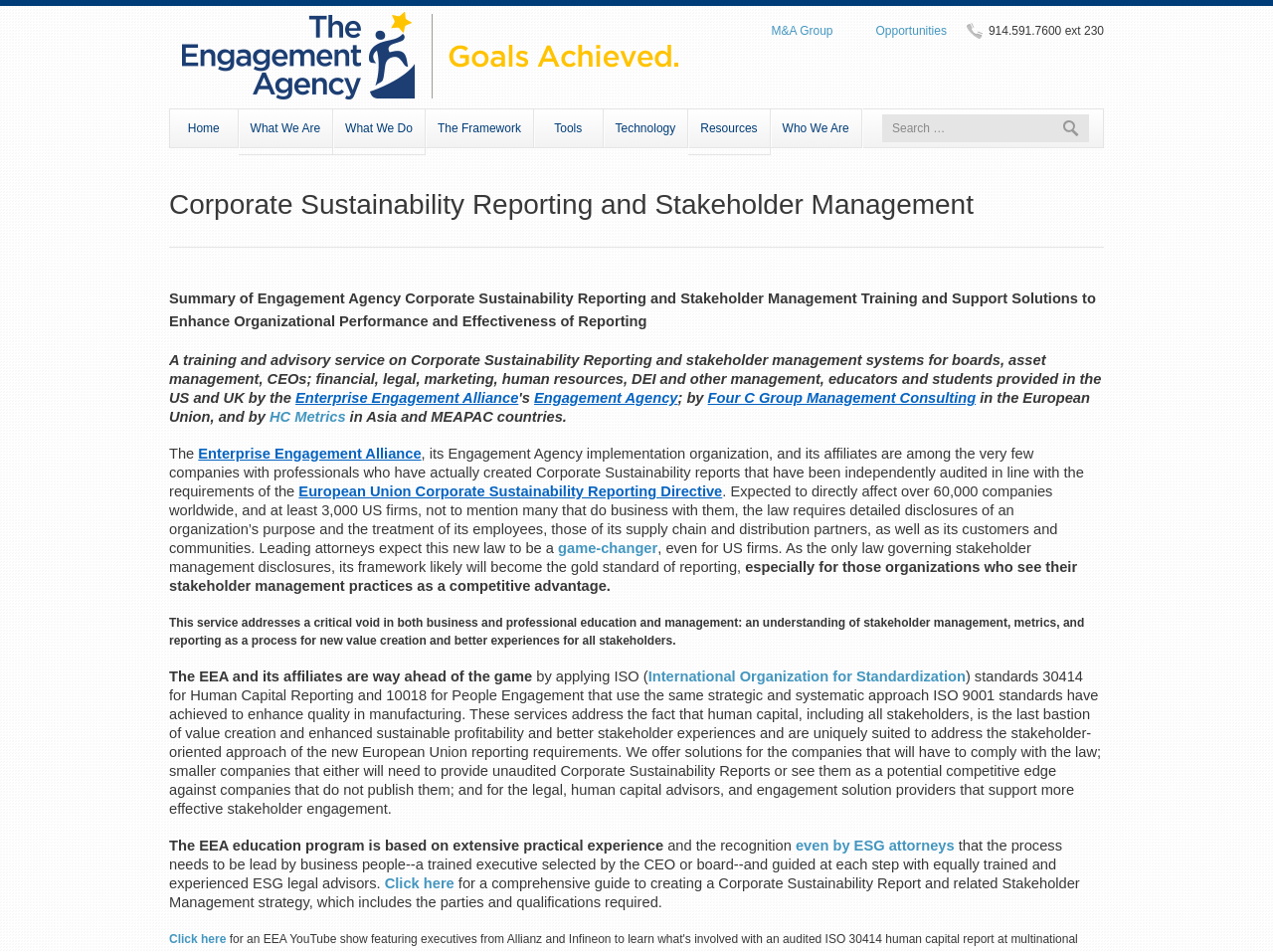What is the purpose of the Corporate Sustainability Report?
Please provide a full and detailed response to the question.

I inferred the purpose of the Corporate Sustainability Report by looking at the heading 'Summary of Engagement Agency Corporate Sustainability Reporting and Stakeholder Management Training and Support Solutions to Enhance Organizational Performance and Effectiveness of Reporting', which suggests that the report is used to enhance organizational performance and effectiveness of reporting.